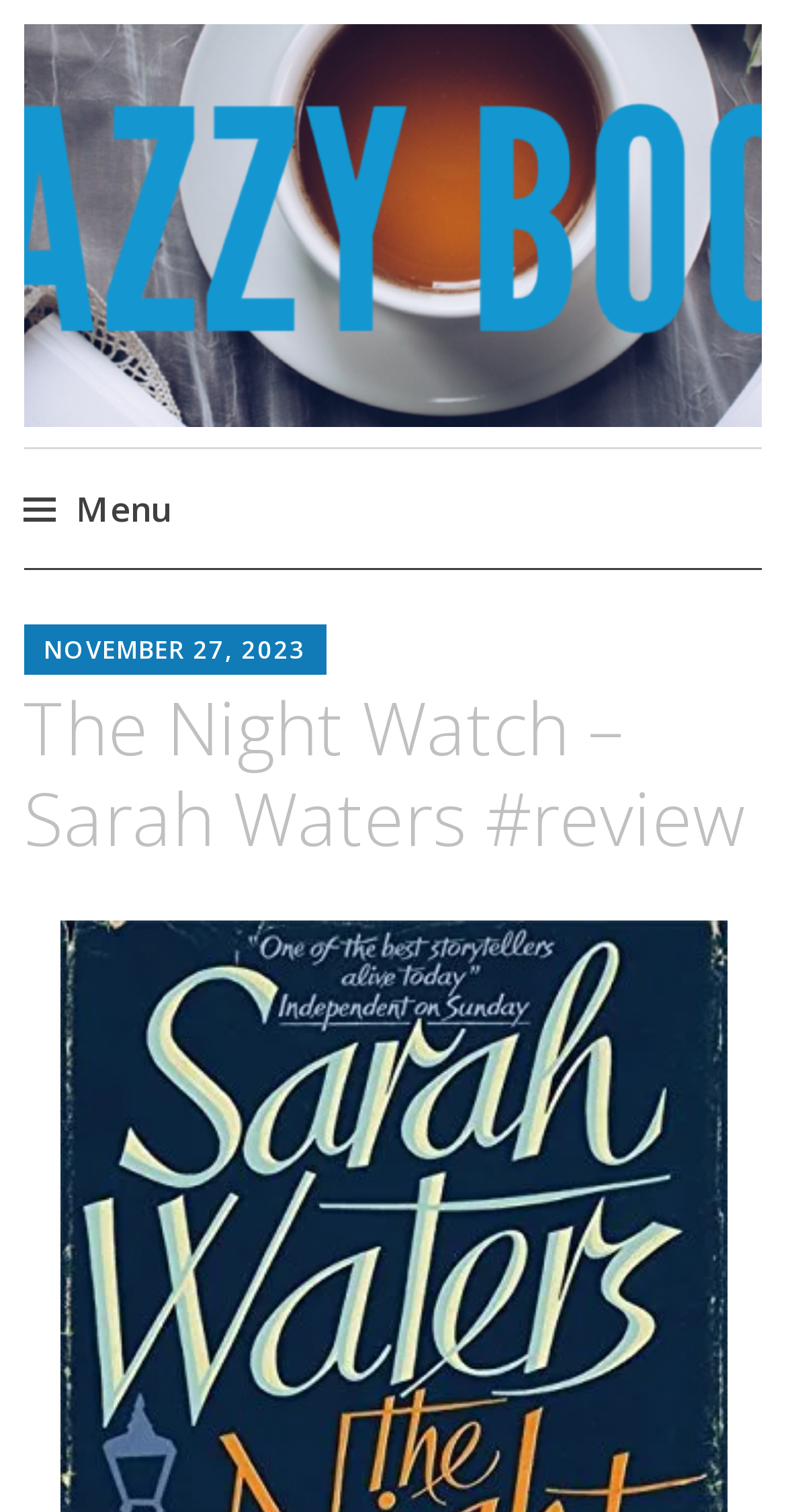Predict the bounding box of the UI element based on the description: "Menu". The coordinates should be four float numbers between 0 and 1, formatted as [left, top, right, bottom].

[0.03, 0.297, 0.97, 0.377]